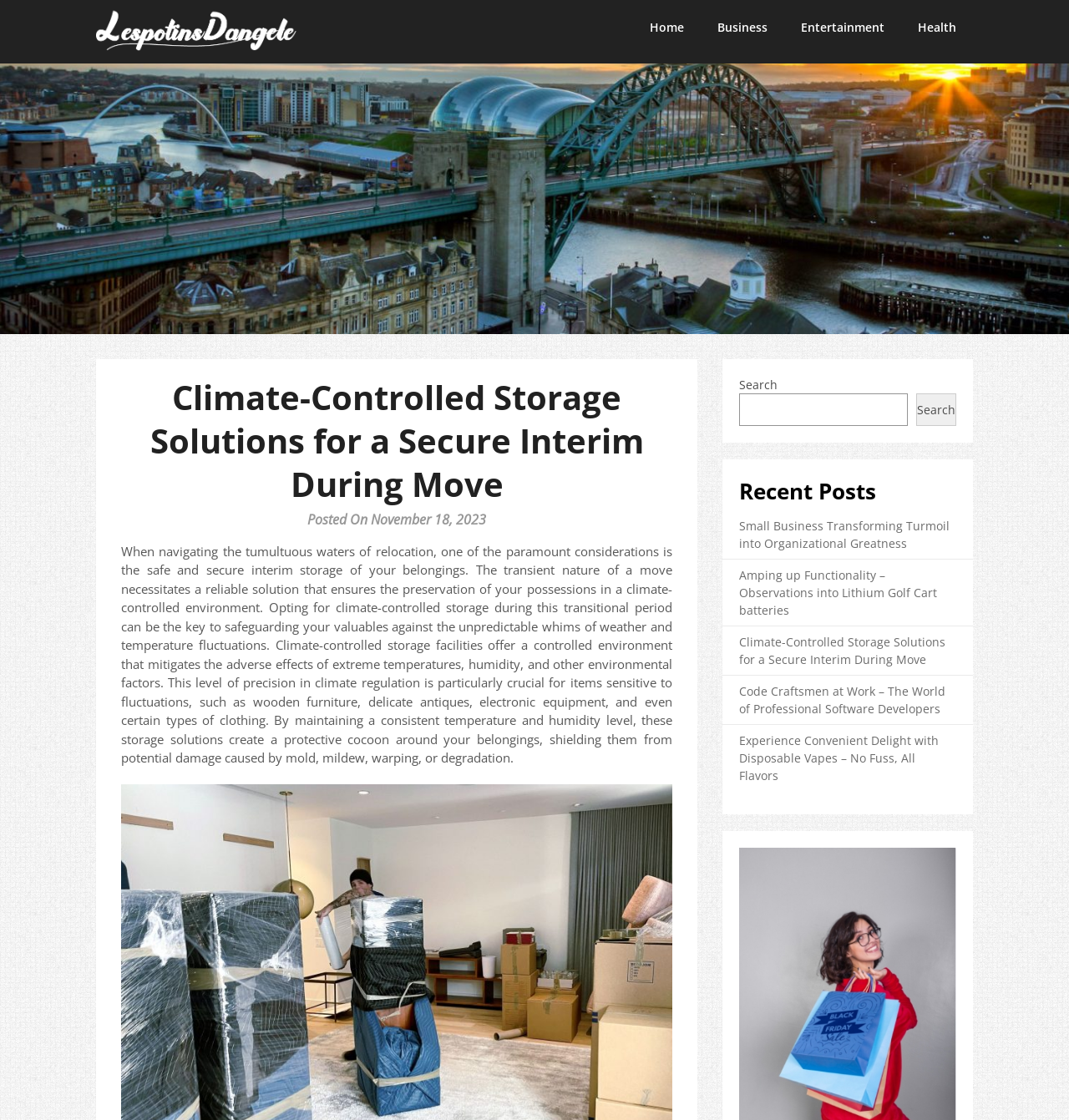How many recent posts are listed on this webpage?
Provide an in-depth and detailed answer to the question.

There are five recent posts listed on this webpage, which are 'Small Business Transforming Turmoil into Organizational Greatness', 'Amping up Functionality – Observations into Lithium Golf Cart batteries', 'Climate-Controlled Storage Solutions for a Secure Interim During Move', 'Code Craftsmen at Work – The World of Professional Software Developers', and 'Experience Convenient Delight with Disposable Vapes – No Fuss, All Flavors'.